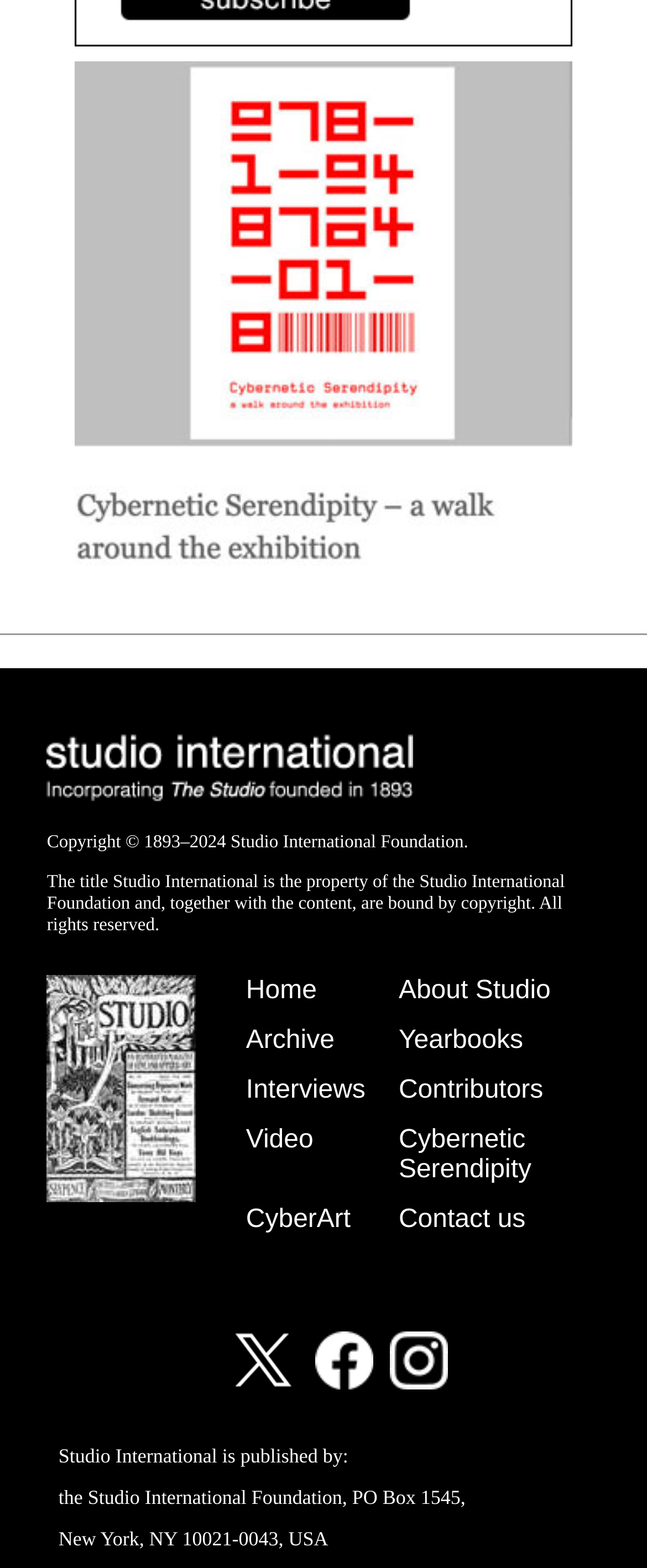Please specify the bounding box coordinates of the clickable region to carry out the following instruction: "Go to the 'About Studio' page". The coordinates should be four float numbers between 0 and 1, in the format [left, top, right, bottom].

[0.616, 0.623, 0.851, 0.641]